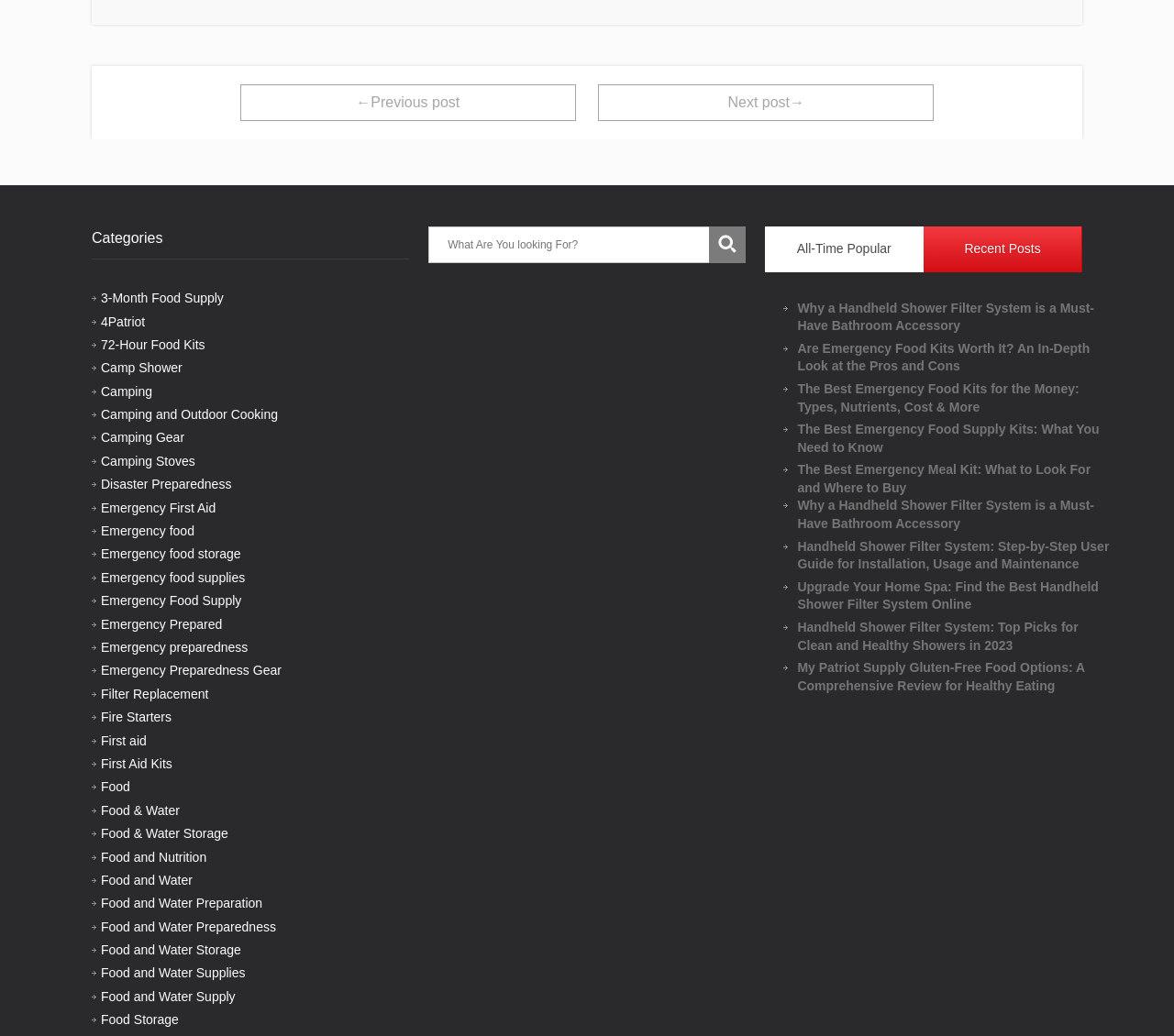From the given element description: "Food and Water Supply", find the bounding box for the UI element. Provide the coordinates as four float numbers between 0 and 1, in the order [left, top, right, bottom].

[0.086, 0.955, 0.2, 0.969]